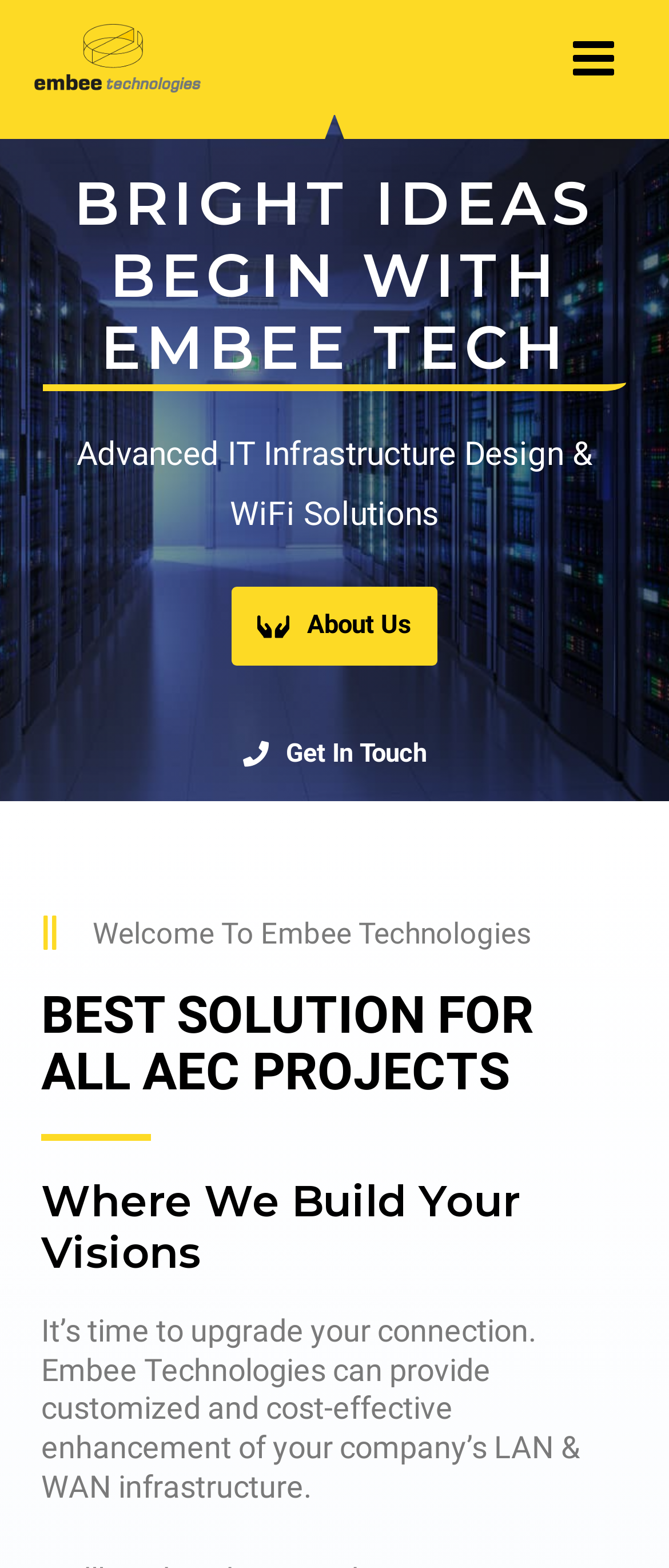Given the description Get In Touch, predict the bounding box coordinates of the UI element. Ensure the coordinates are in the format (top-left x, top-left y, bottom-right x, bottom-right y) and all values are between 0 and 1.

[0.314, 0.452, 0.686, 0.511]